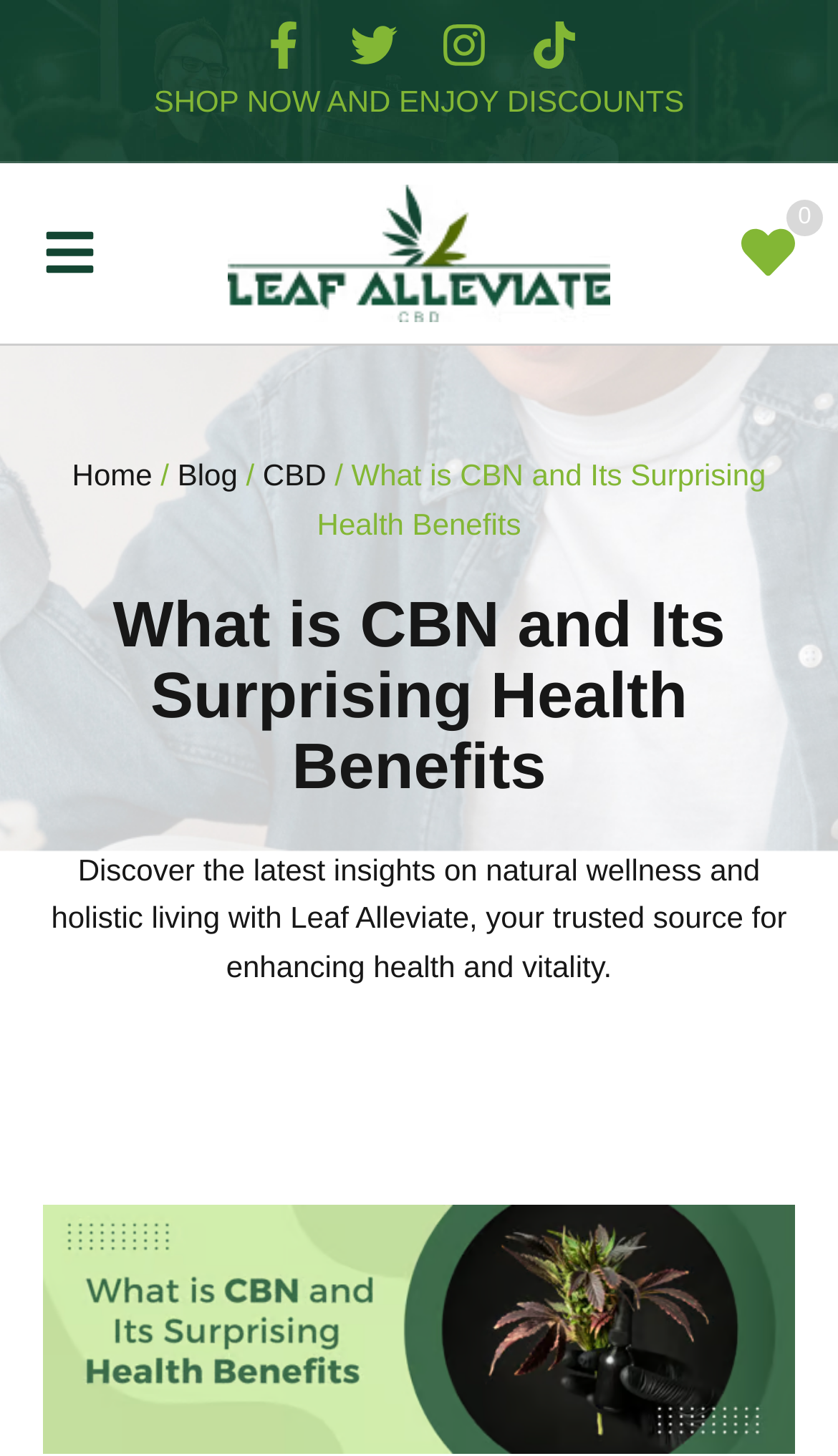Pinpoint the bounding box coordinates of the clickable area needed to execute the instruction: "Click the Link 33". The coordinates should be specified as four float numbers between 0 and 1, i.e., [left, top, right, bottom].

[0.31, 0.015, 0.367, 0.047]